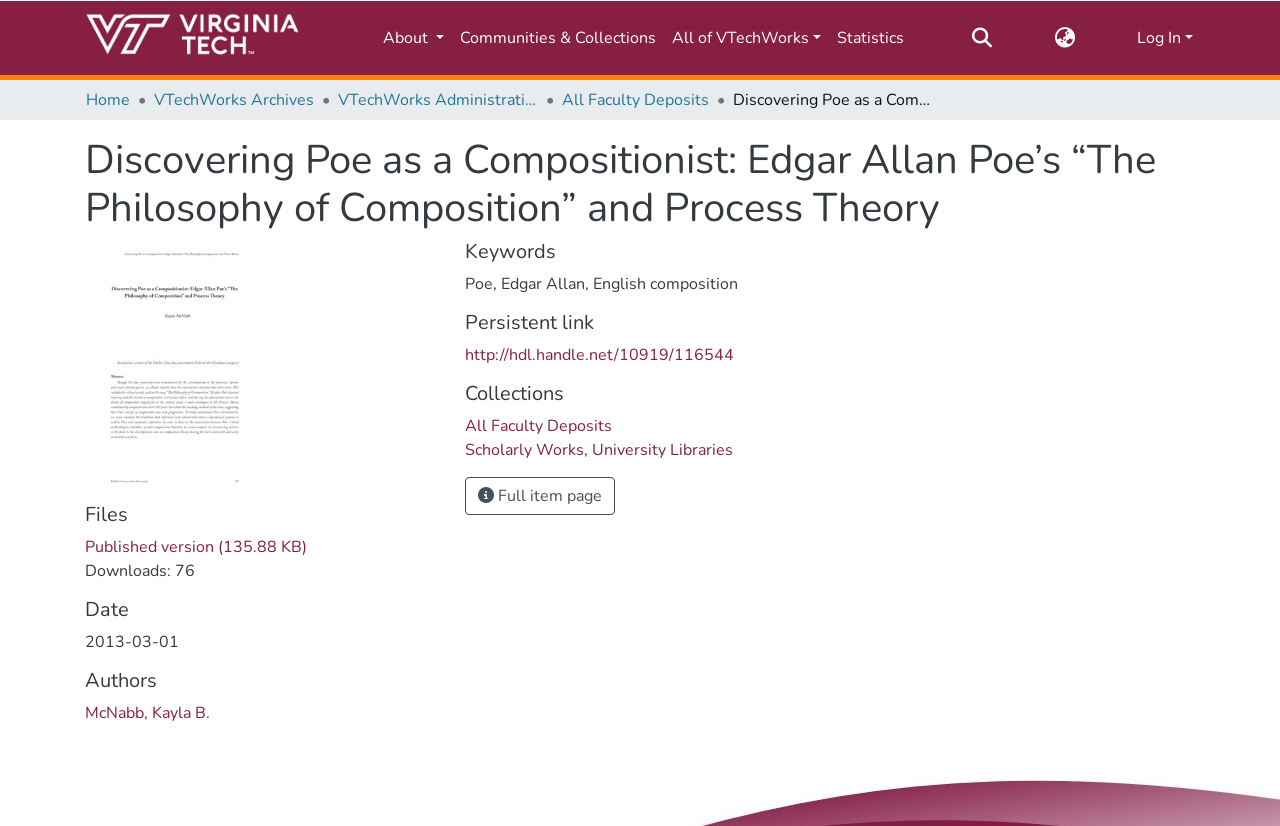What is the bounding box coordinate of the 'Files' heading?
Using the visual information, answer the question in a single word or phrase.

[0.066, 0.609, 0.34, 0.638]